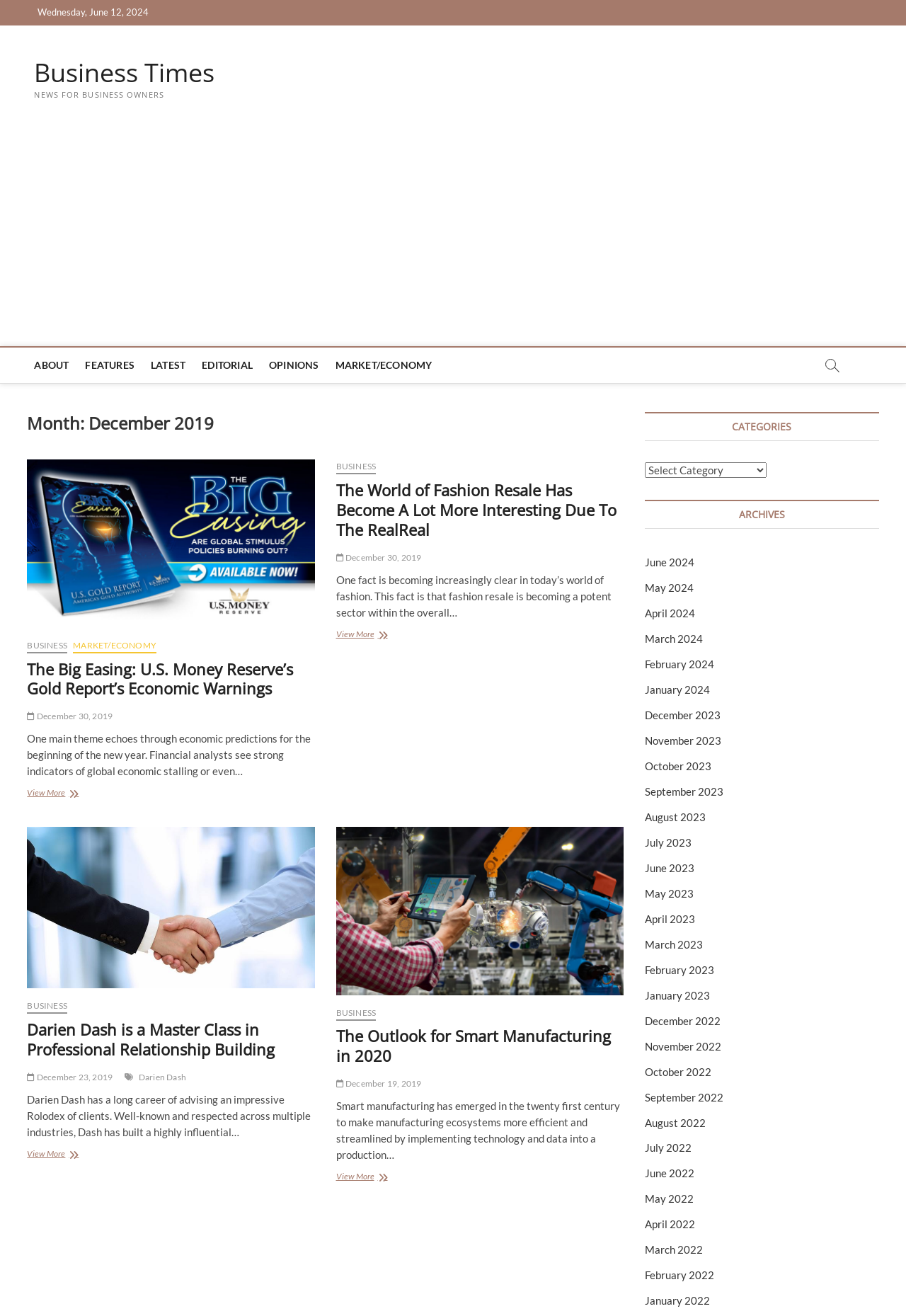Determine the bounding box coordinates of the clickable region to follow the instruction: "View the article 'The Big Easing: U.S. Money Reserve’s Gold Report’s Economic Warnings'".

[0.03, 0.349, 0.347, 0.477]